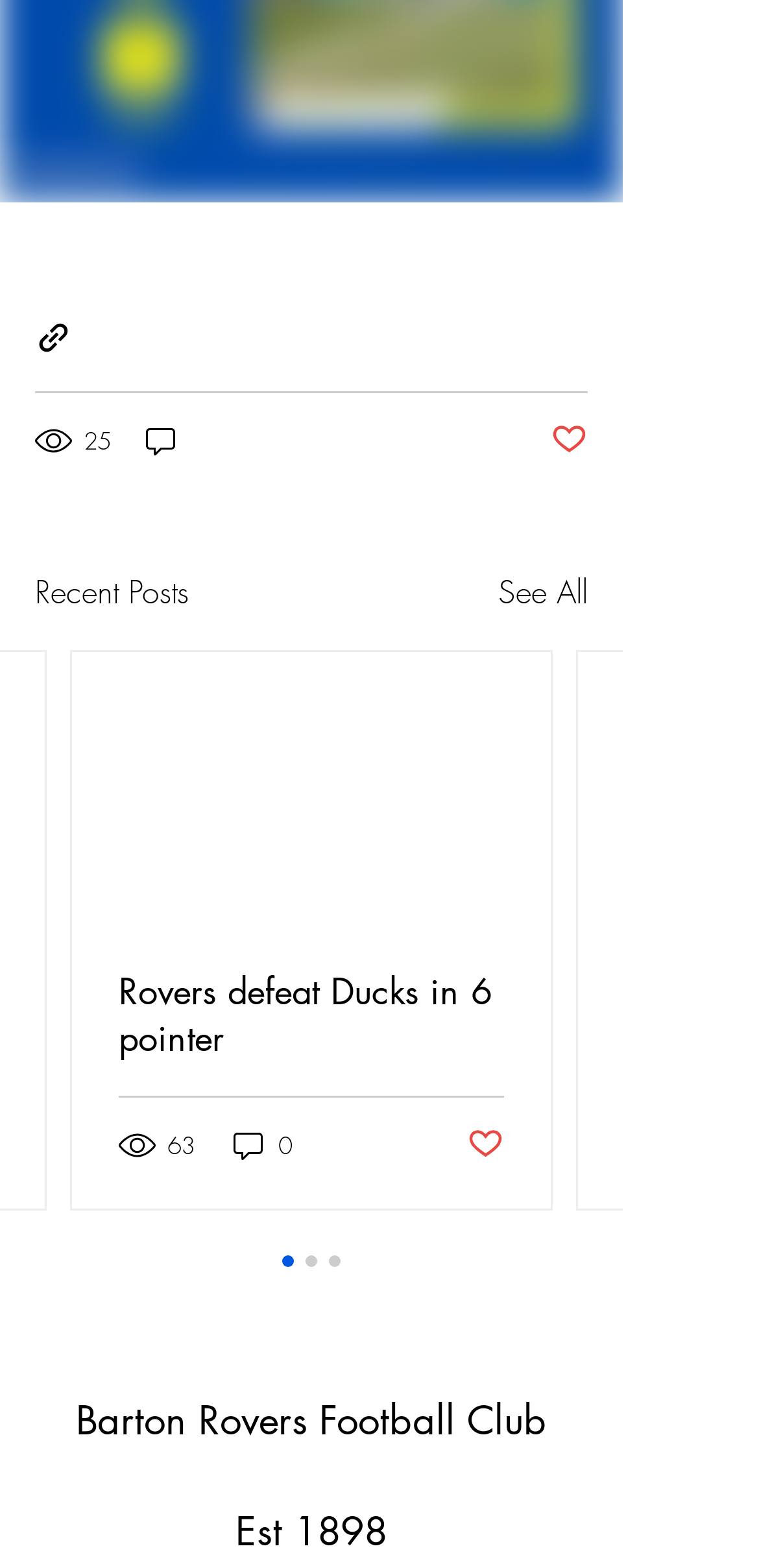Please find the bounding box coordinates of the section that needs to be clicked to achieve this instruction: "See all recent posts".

[0.656, 0.362, 0.774, 0.392]